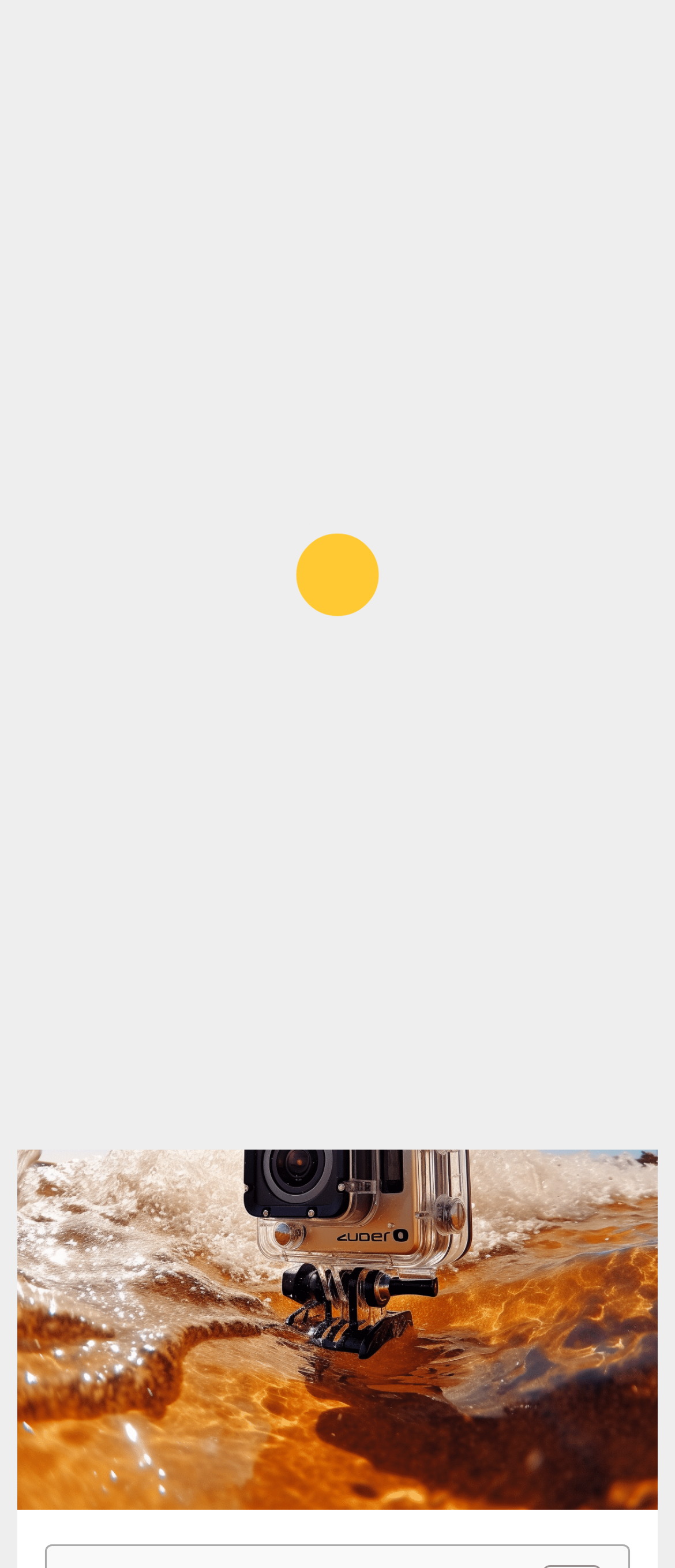Please provide the bounding box coordinates for the UI element as described: "A.E.M". The coordinates must be four floats between 0 and 1, represented as [left, top, right, bottom].

[0.1, 0.515, 0.173, 0.531]